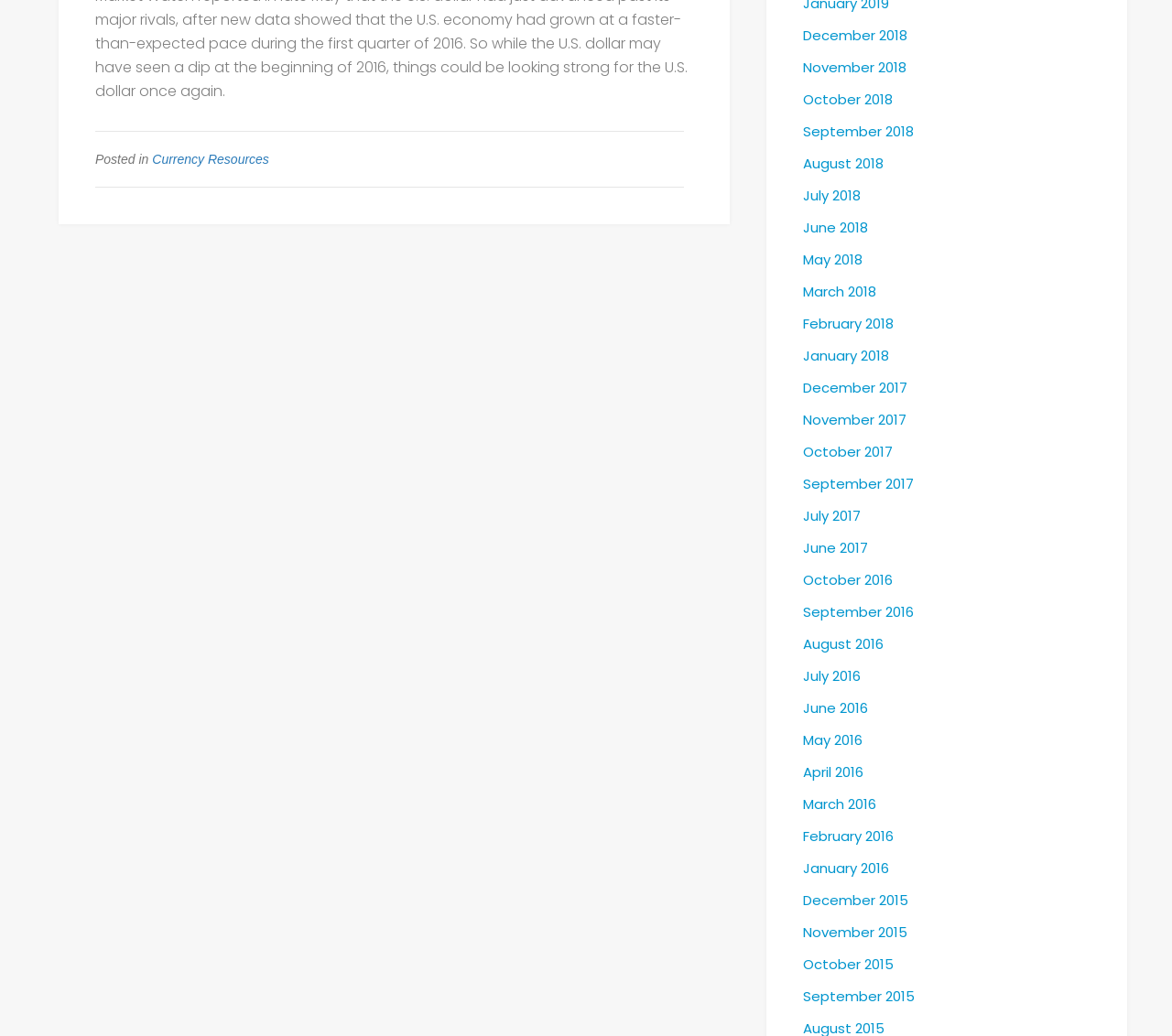Please examine the image and provide a detailed answer to the question: Are the months listed in chronological order?

By examining the links on the right side of the webpage, we can see that the months are listed in chronological order, from the earliest month (January 2015) to the latest month (December 2018).